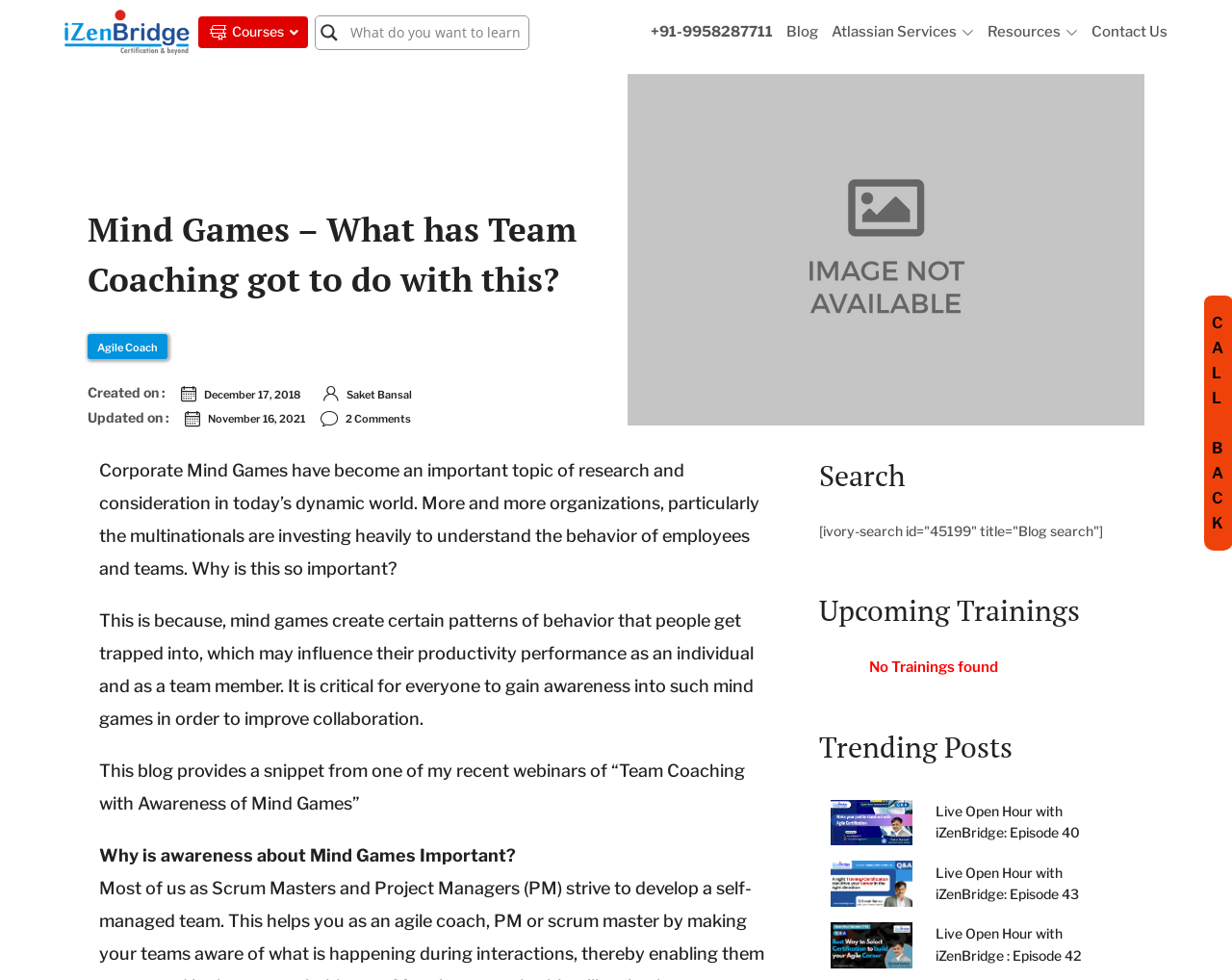Can you provide the bounding box coordinates for the element that should be clicked to implement the instruction: "Call the phone number"?

[0.528, 0.023, 0.627, 0.043]